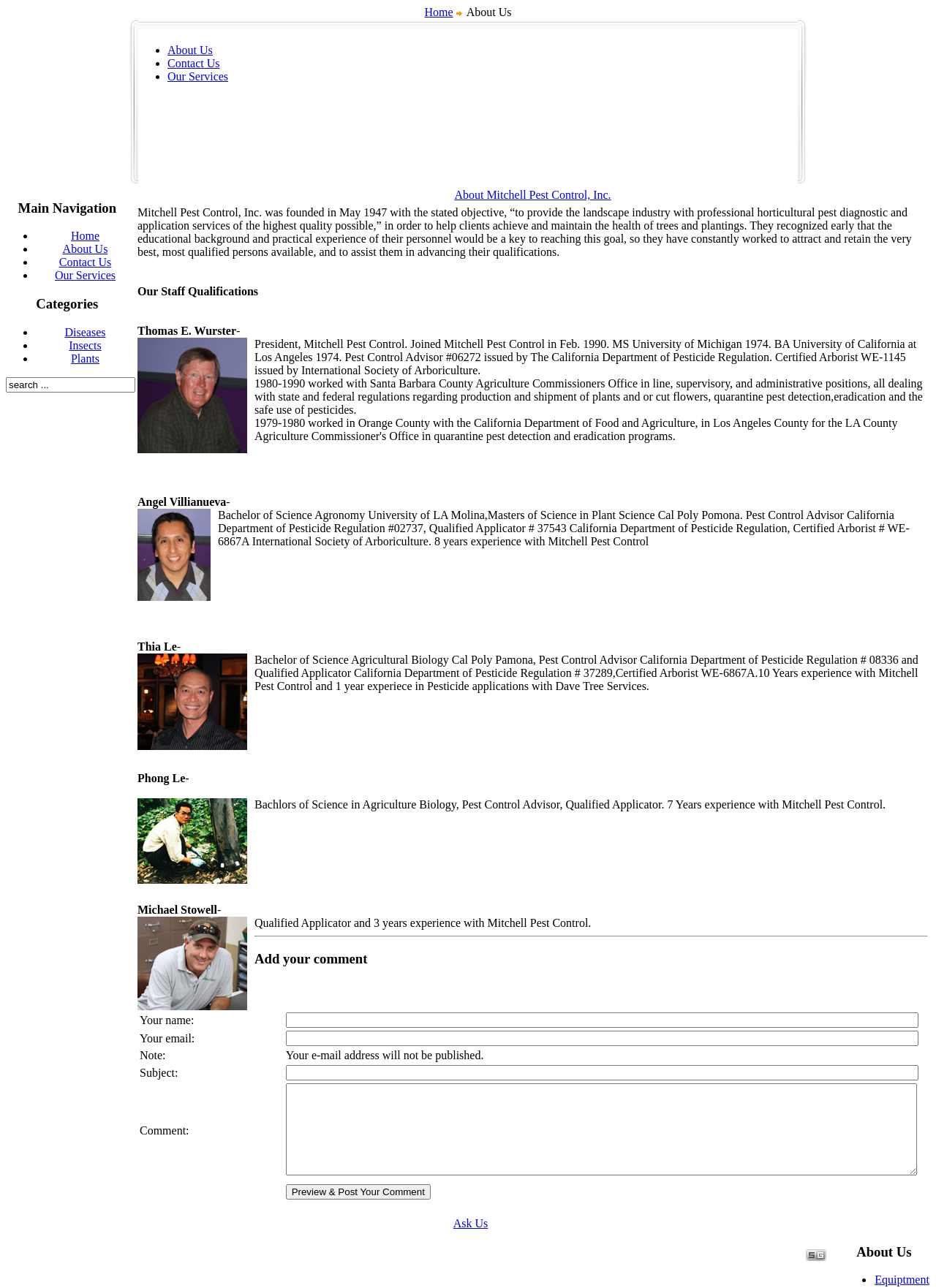Determine the bounding box coordinates for the clickable element to execute this instruction: "view About Us". Provide the coordinates as four float numbers between 0 and 1, i.e., [left, top, right, bottom].

[0.179, 0.034, 0.227, 0.044]